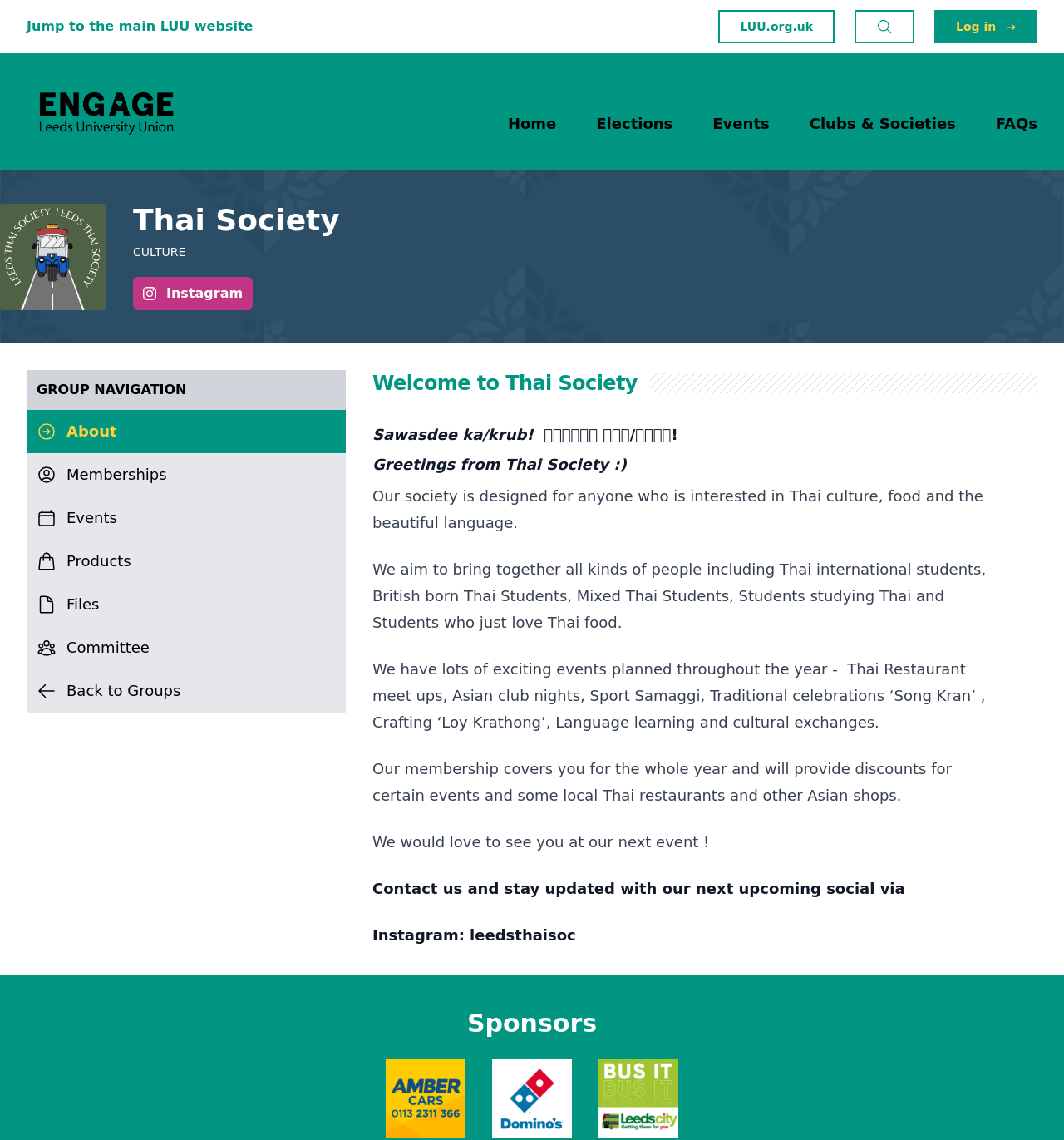What is the benefit of becoming a member of the society?
Observe the image and answer the question with a one-word or short phrase response.

Discounts at local Thai restaurants